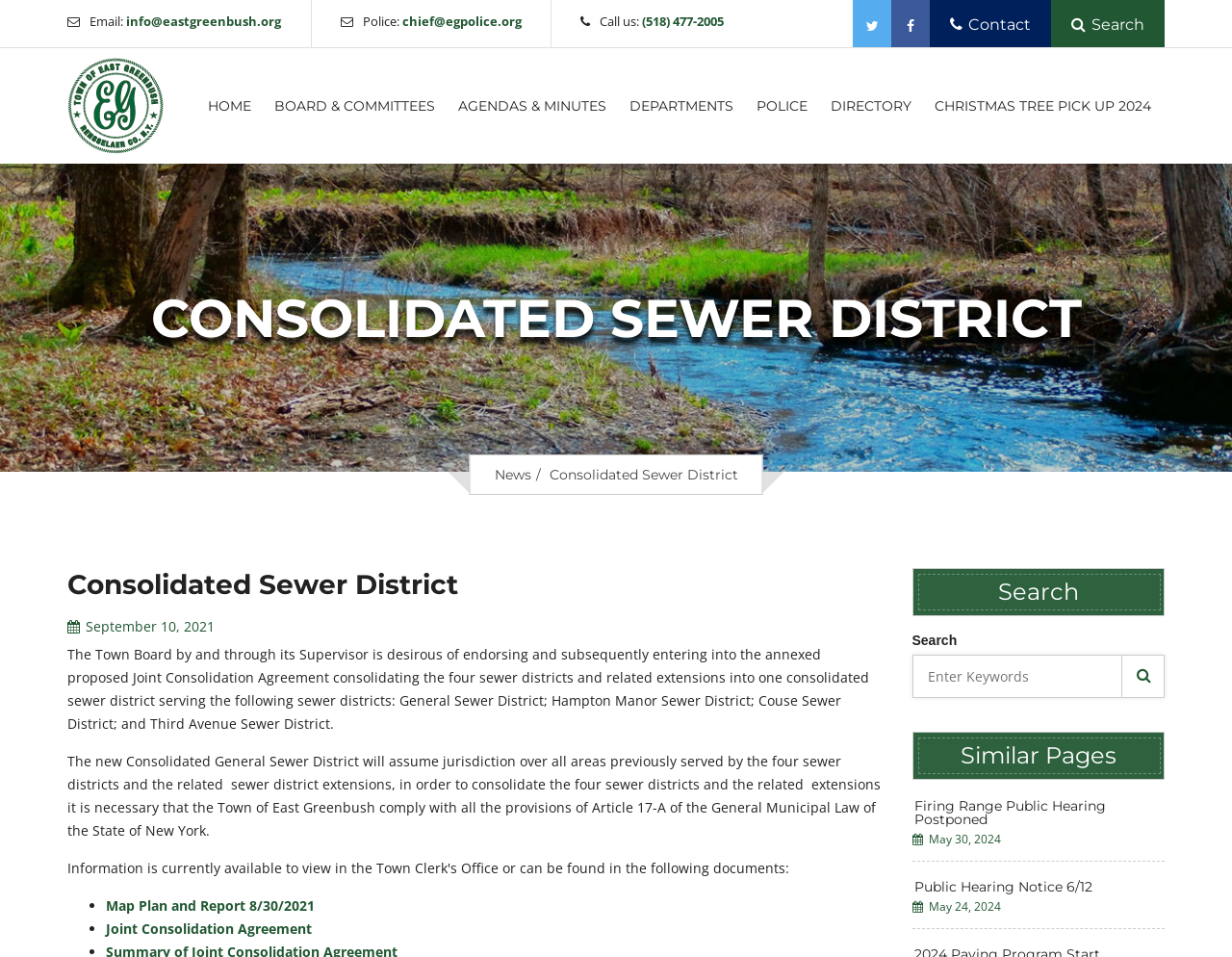Please give the bounding box coordinates of the area that should be clicked to fulfill the following instruction: "View the town's Facebook page". The coordinates should be in the format of four float numbers from 0 to 1, i.e., [left, top, right, bottom].

[0.723, 0.015, 0.755, 0.039]